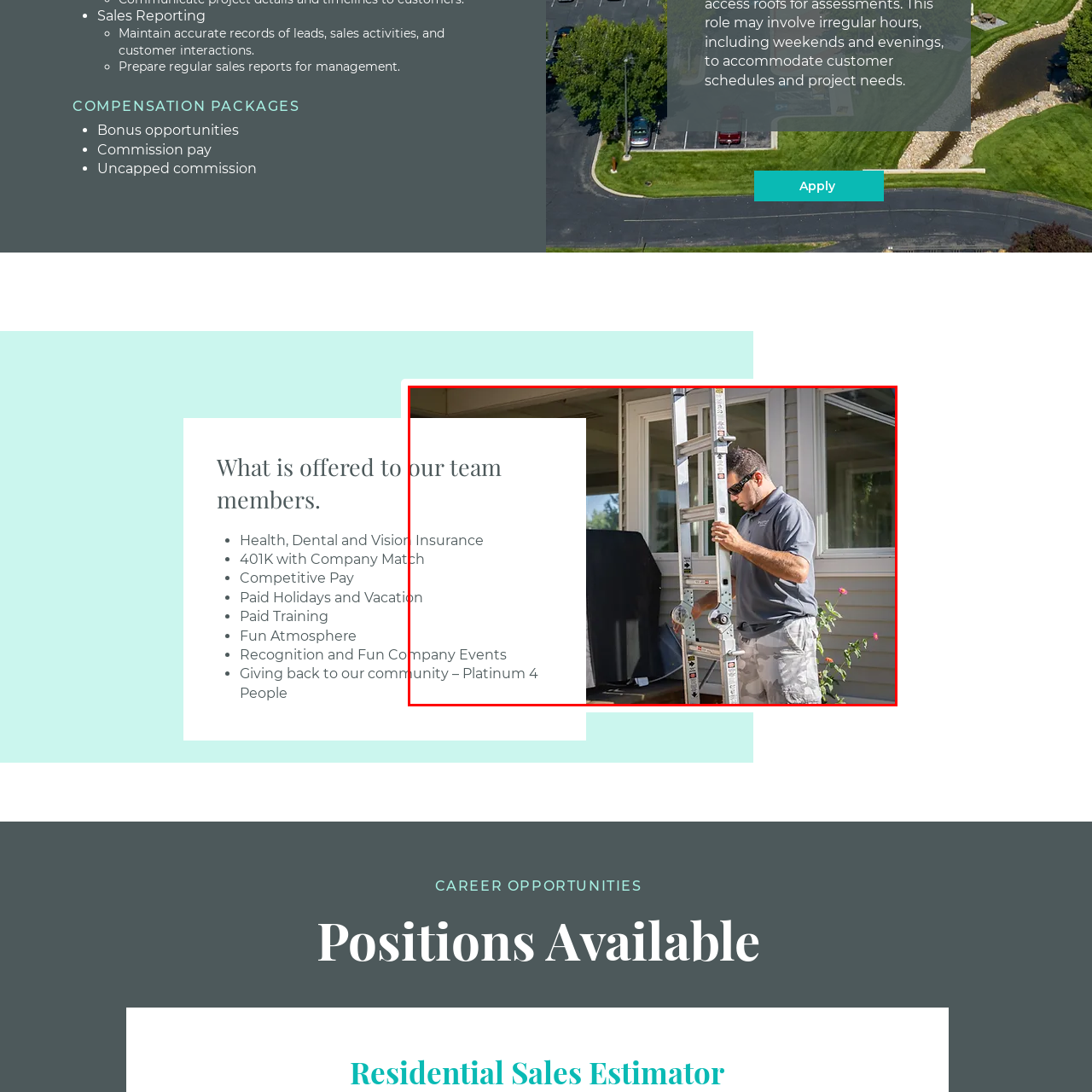Generate an in-depth caption for the image segment highlighted with a red box.

The image showcases a focused team member engaged in a hands-on task, holding a ladder in preparation for an inspection or maintenance job. Dressed in a professional gray polo, the worker demonstrates diligence and commitment to their responsibilities. The background features a well-maintained home environment, hinting at a culture of care and attention to detail. Accompanying the image are text elements that outline the values and benefits offered to team members, including health, dental, and vision insurance, competitive pay, paid training, and various community engagement opportunities. This visual representation aligns with the organization's mission to foster a supportive and empowering workplace culture.